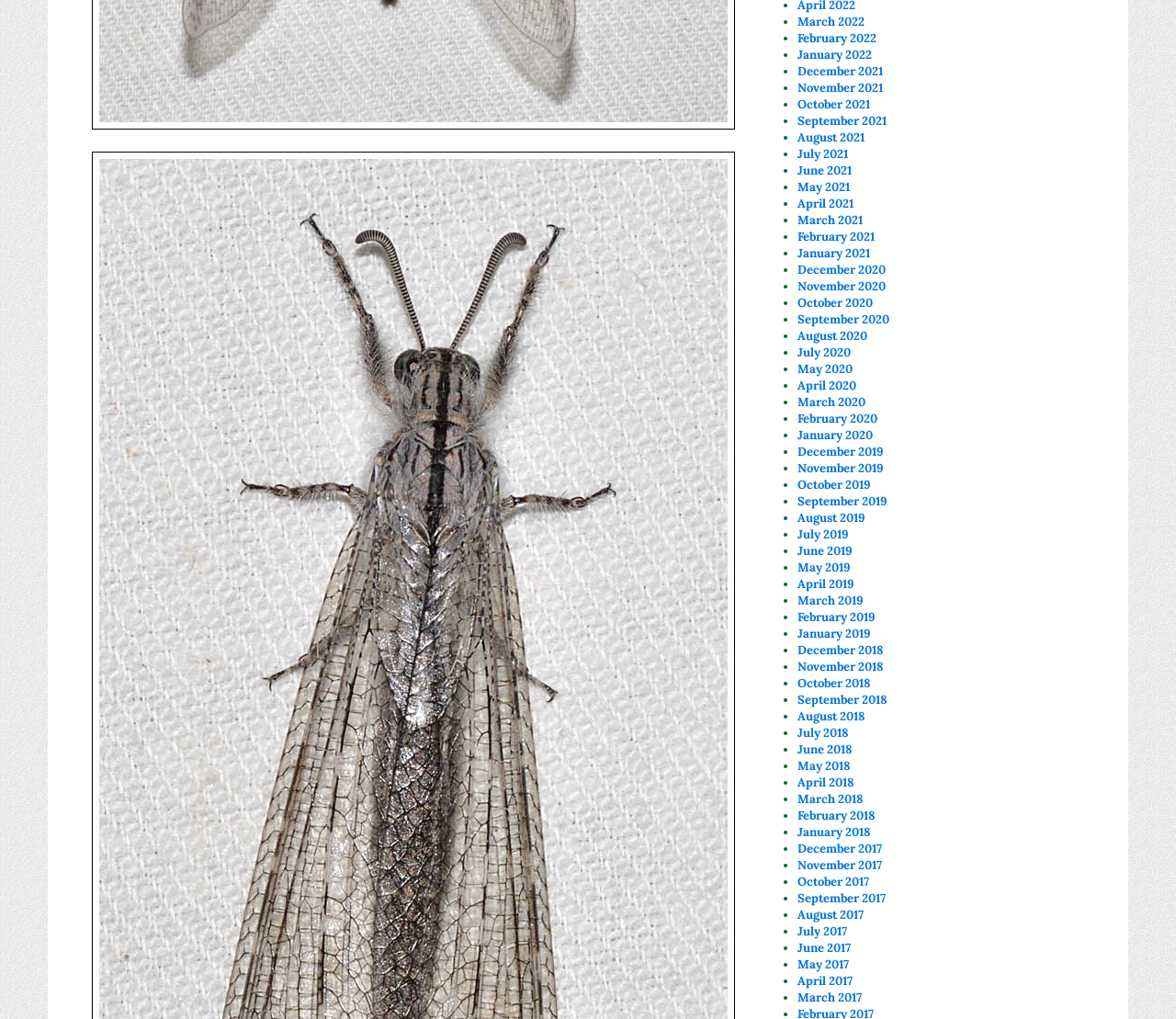Using the format (top-left x, top-left y, bottom-right x, bottom-right y), and given the element description, identify the bounding box coordinates within the screenshot: July 2018

[0.678, 0.711, 0.721, 0.727]